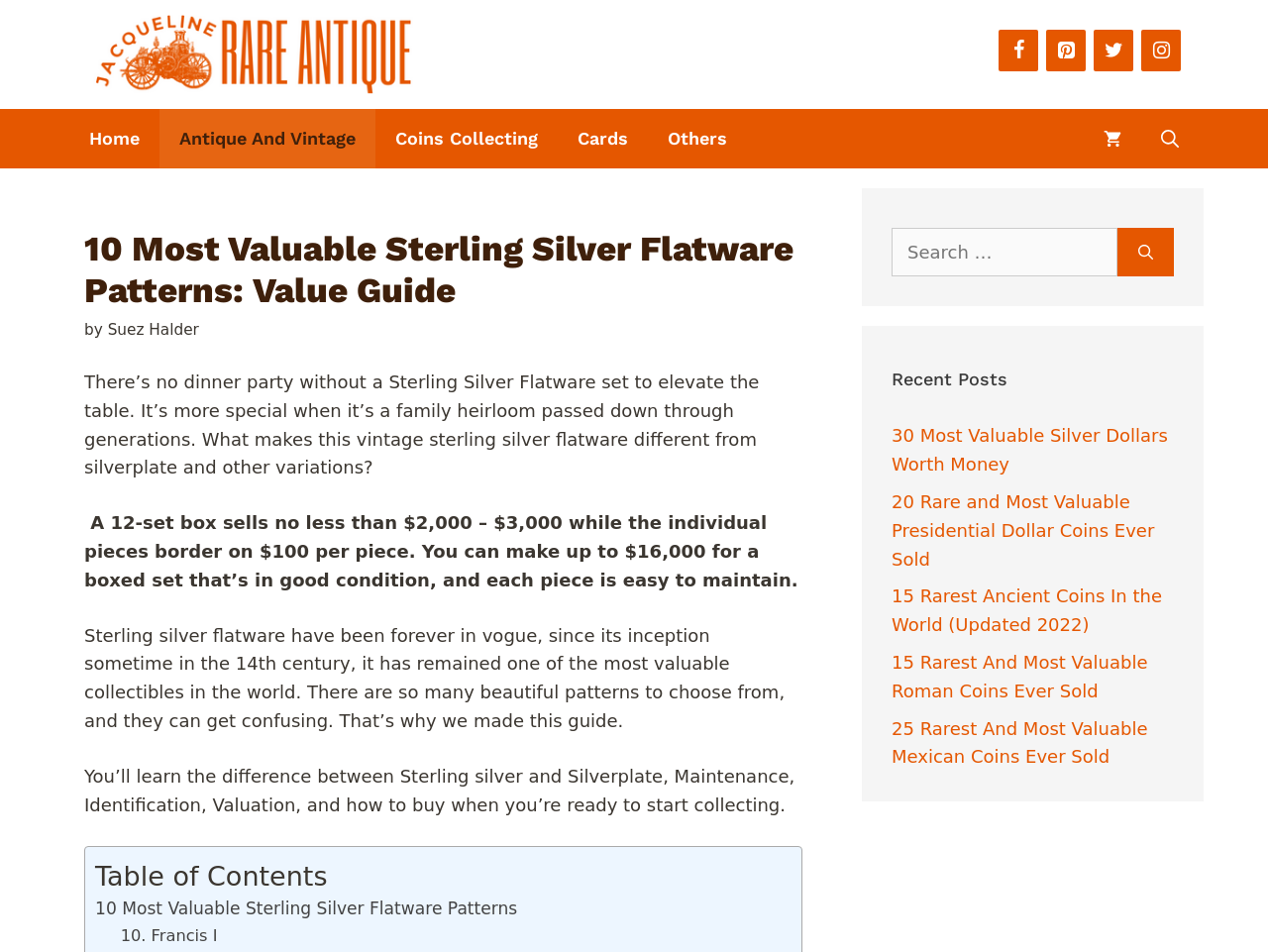Identify the bounding box coordinates of the region that needs to be clicked to carry out this instruction: "Search for sterling silver flatware". Provide these coordinates as four float numbers ranging from 0 to 1, i.e., [left, top, right, bottom].

[0.703, 0.24, 0.881, 0.291]